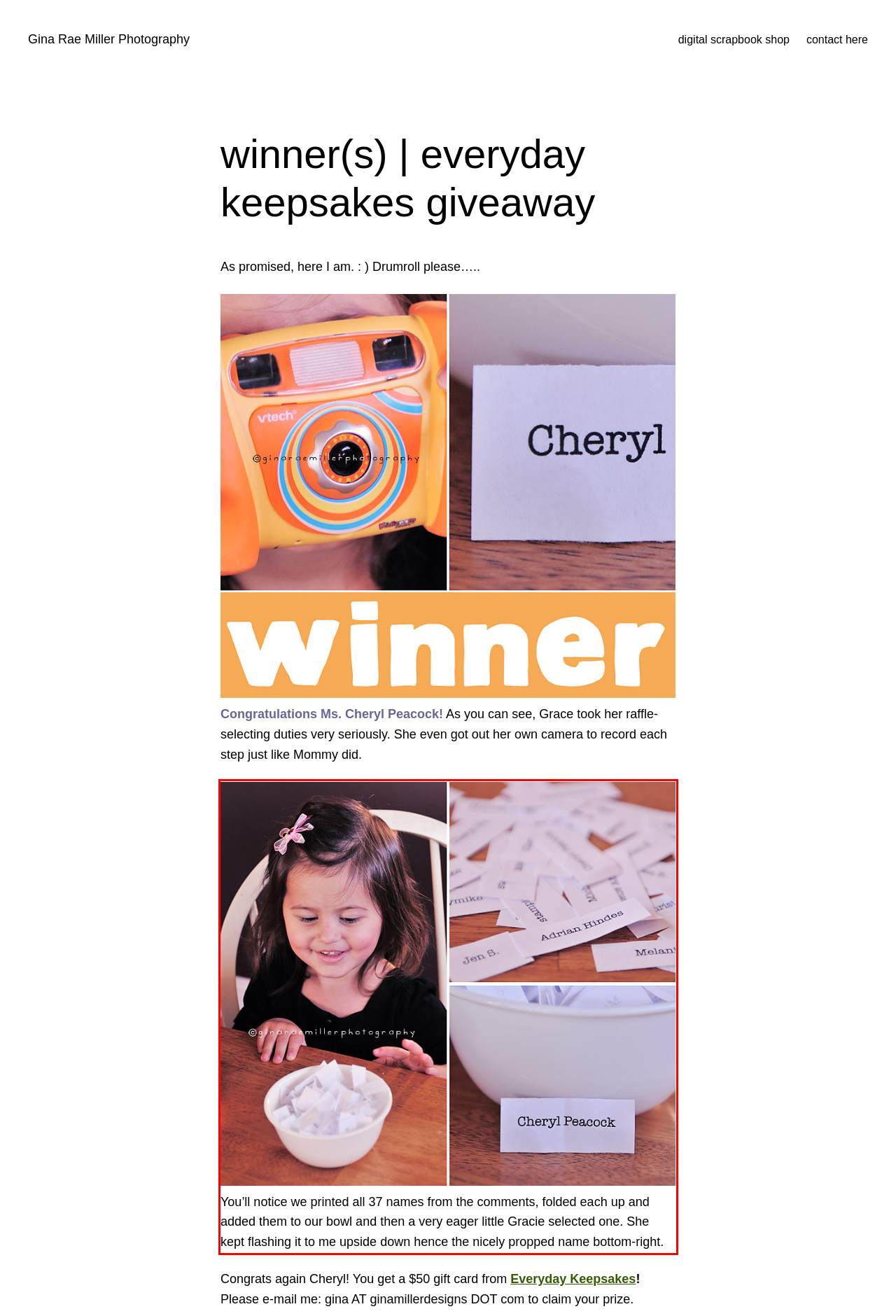Examine the screenshot of the webpage, locate the red bounding box, and perform OCR to extract the text contained within it.

You’ll notice we printed all 37 names from the comments, folded each up and added them to our bowl and then a very eager little Gracie selected one. She kept flashing it to me upside down hence the nicely propped name bottom-right.